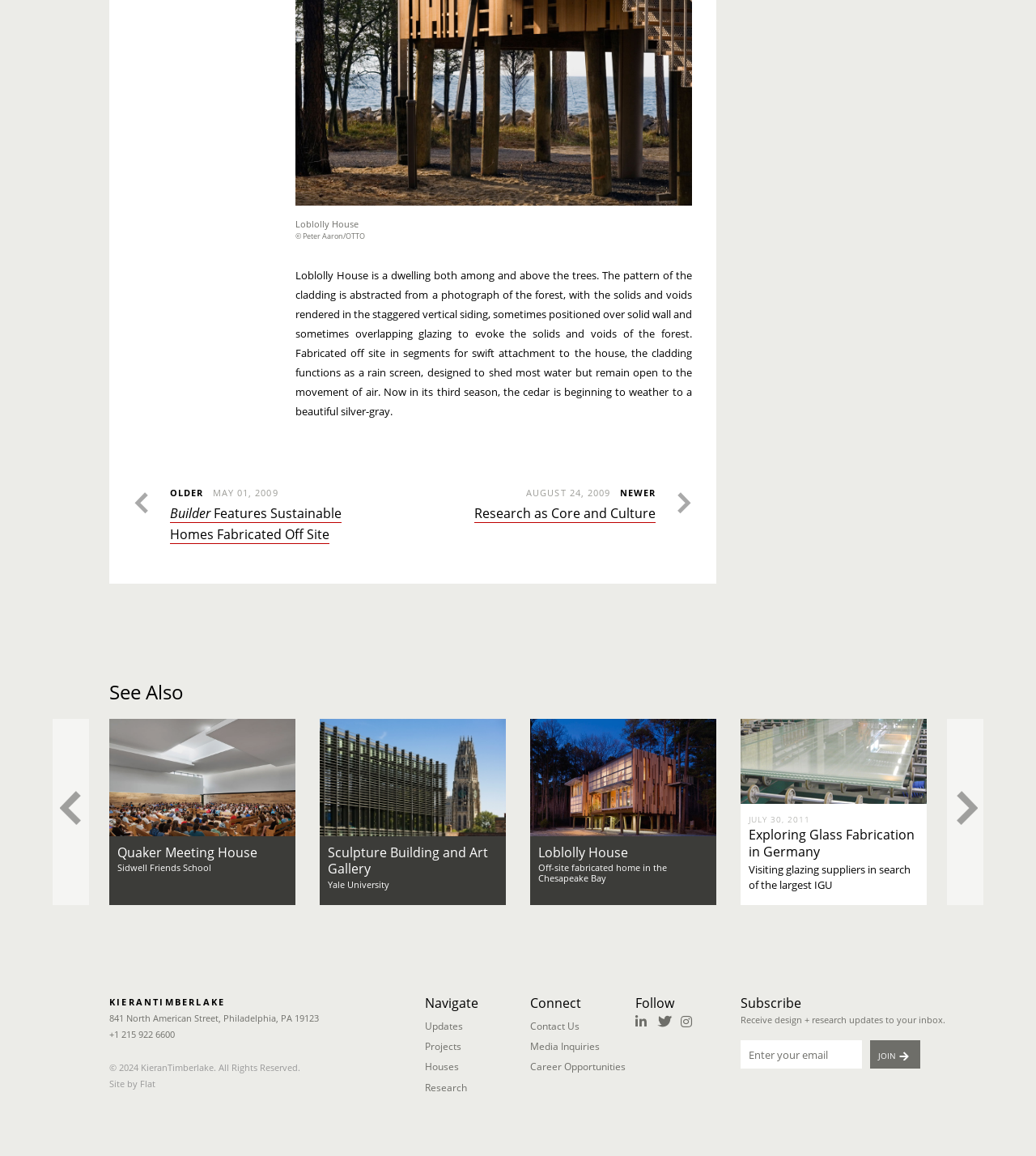What is the purpose of the 'JOIN' button?
Deliver a detailed and extensive answer to the question.

The 'JOIN' button is located next to a textbox for entering an email address, and the text above it says 'Receive design + research updates to your inbox', which implies that the purpose of the 'JOIN' button is to subscribe to updates from the website.